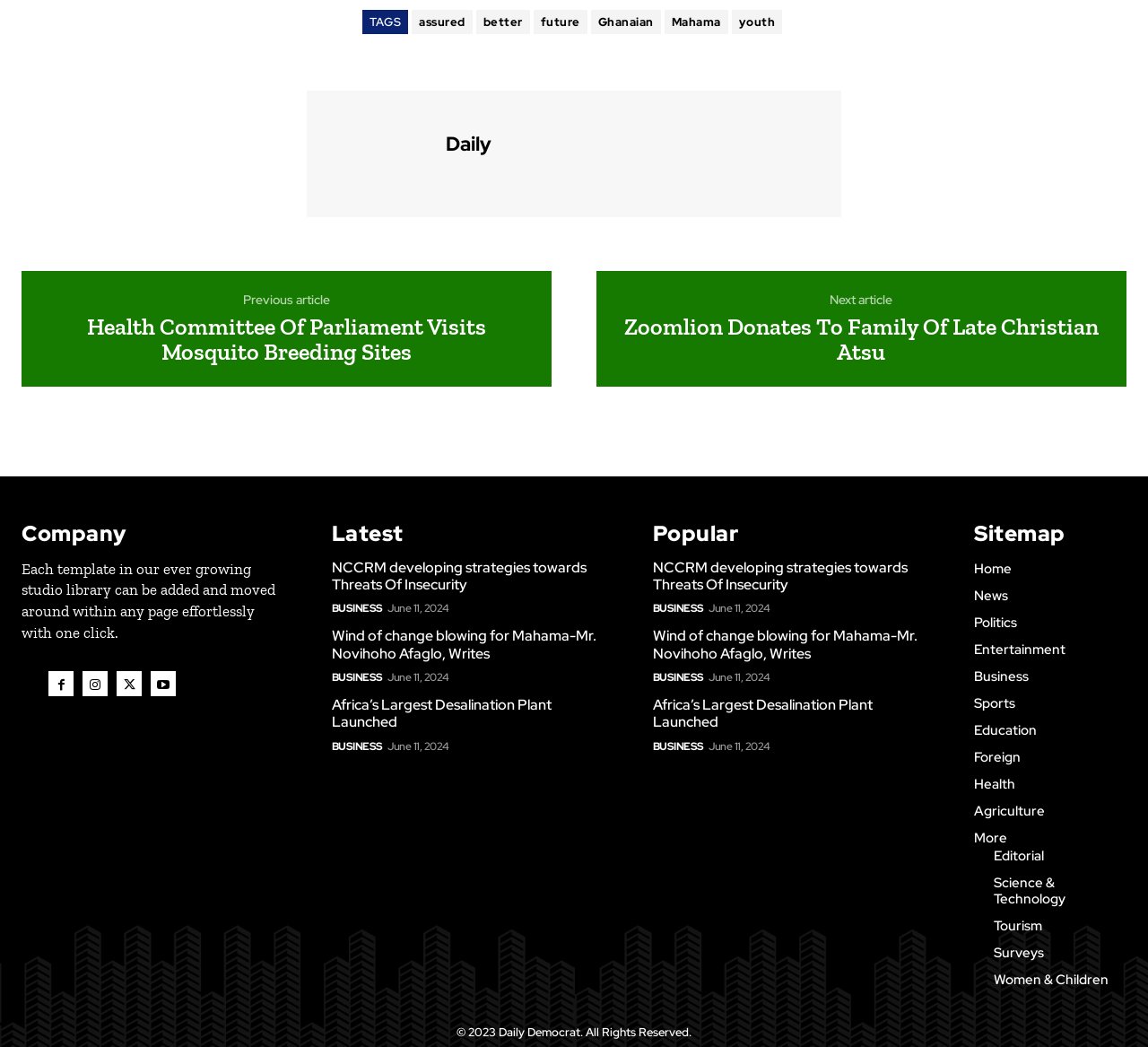Specify the bounding box coordinates of the area that needs to be clicked to achieve the following instruction: "visit the 'Company' page".

[0.019, 0.498, 0.11, 0.522]